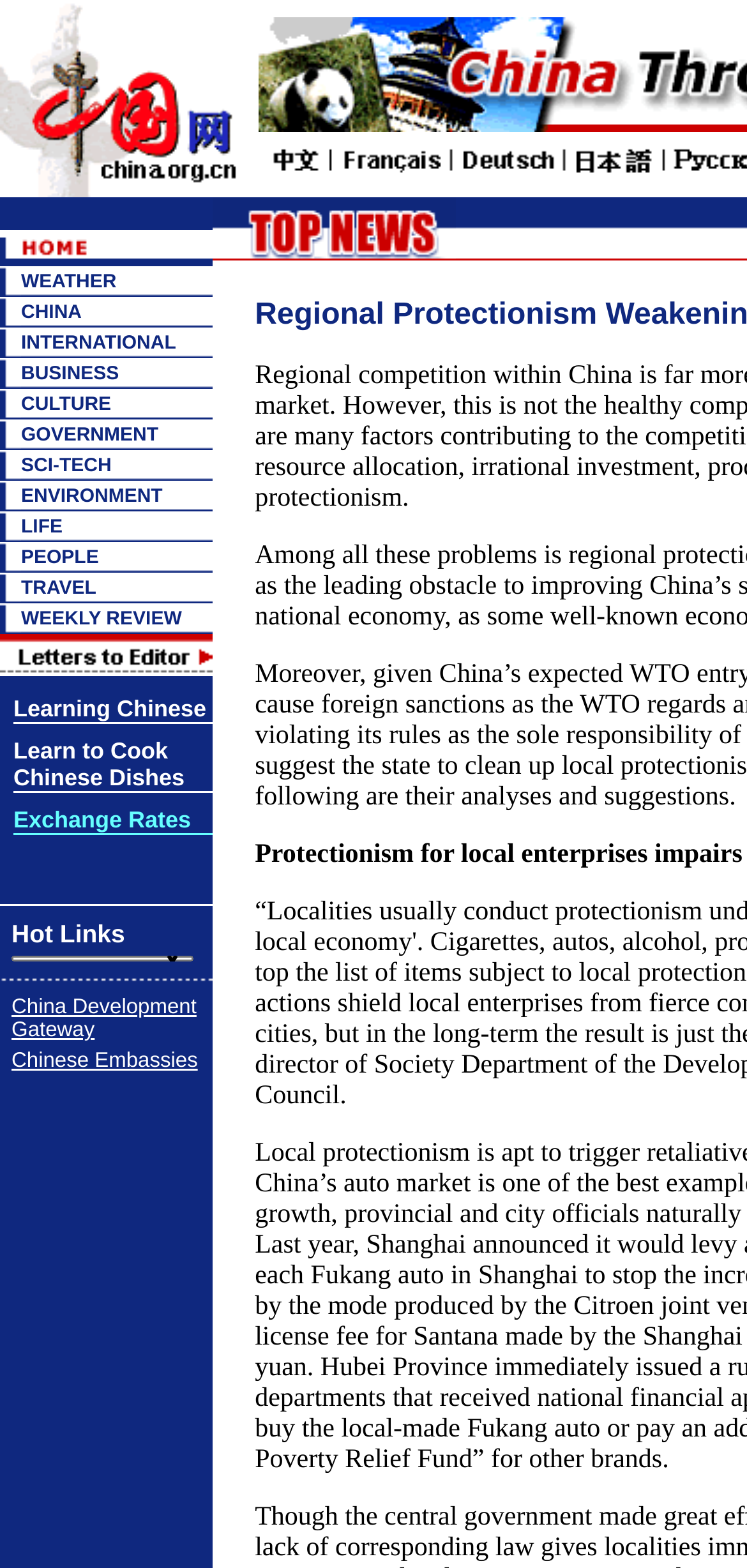Please identify the bounding box coordinates for the region that you need to click to follow this instruction: "Click the ENVIRONMENT link".

[0.028, 0.31, 0.218, 0.323]